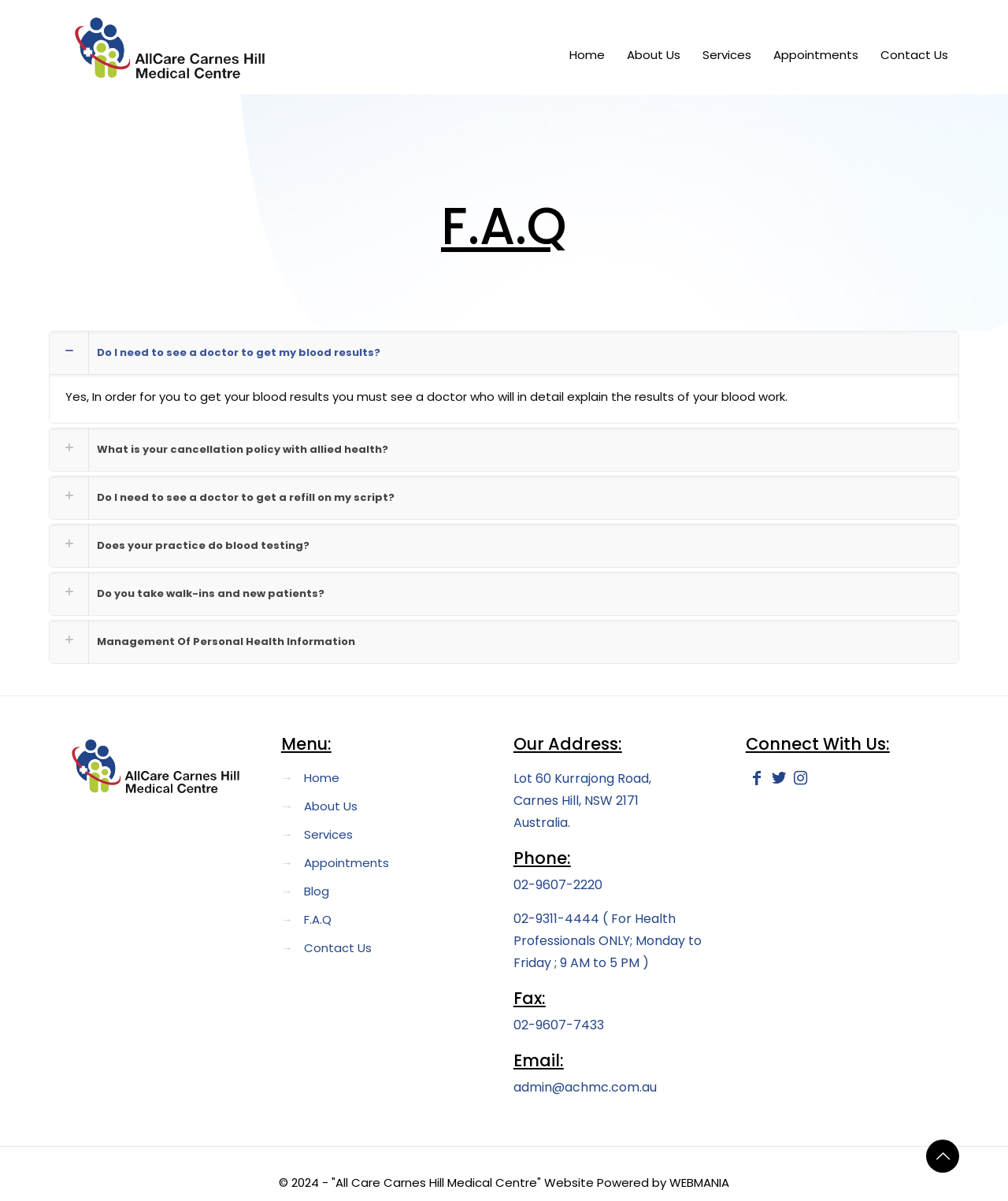Please pinpoint the bounding box coordinates for the region I should click to adhere to this instruction: "Get contact information".

[0.509, 0.609, 0.721, 0.63]